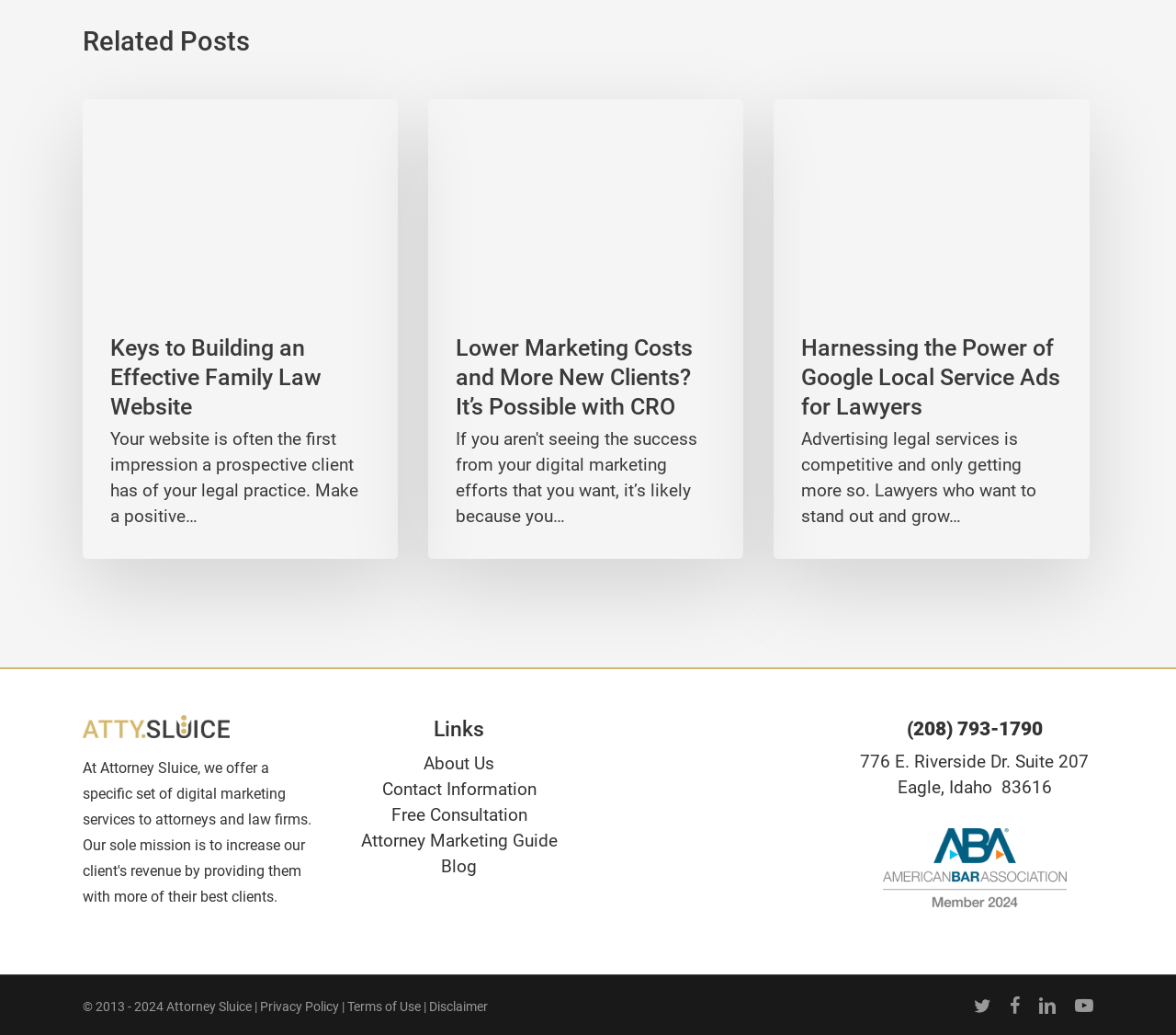Give a one-word or short phrase answer to this question: 
What is the logo of the website?

Attorney Sluice Logo